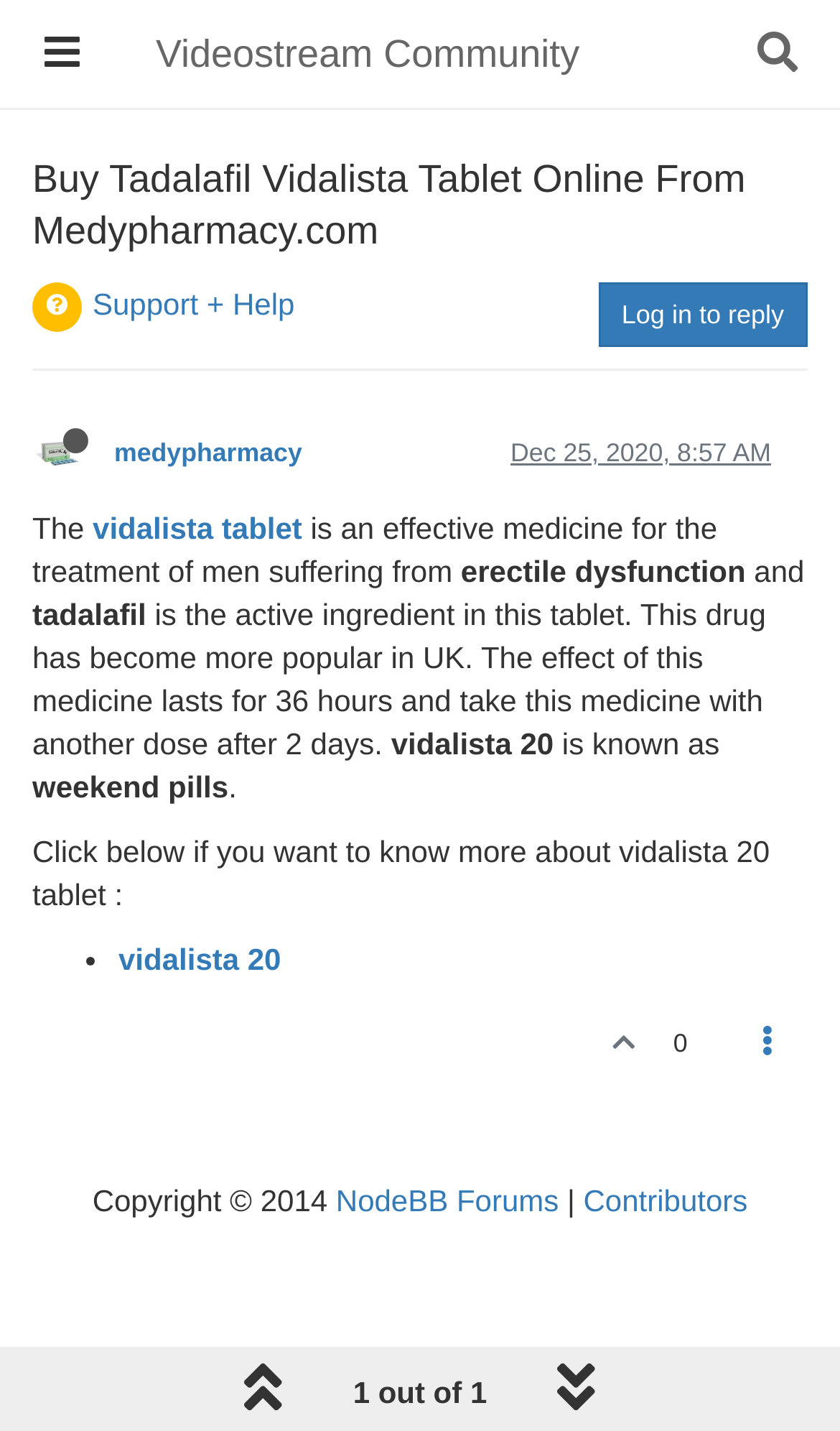Can you specify the bounding box coordinates of the area that needs to be clicked to fulfill the following instruction: "Search"?

[0.897, 0.026, 0.956, 0.047]